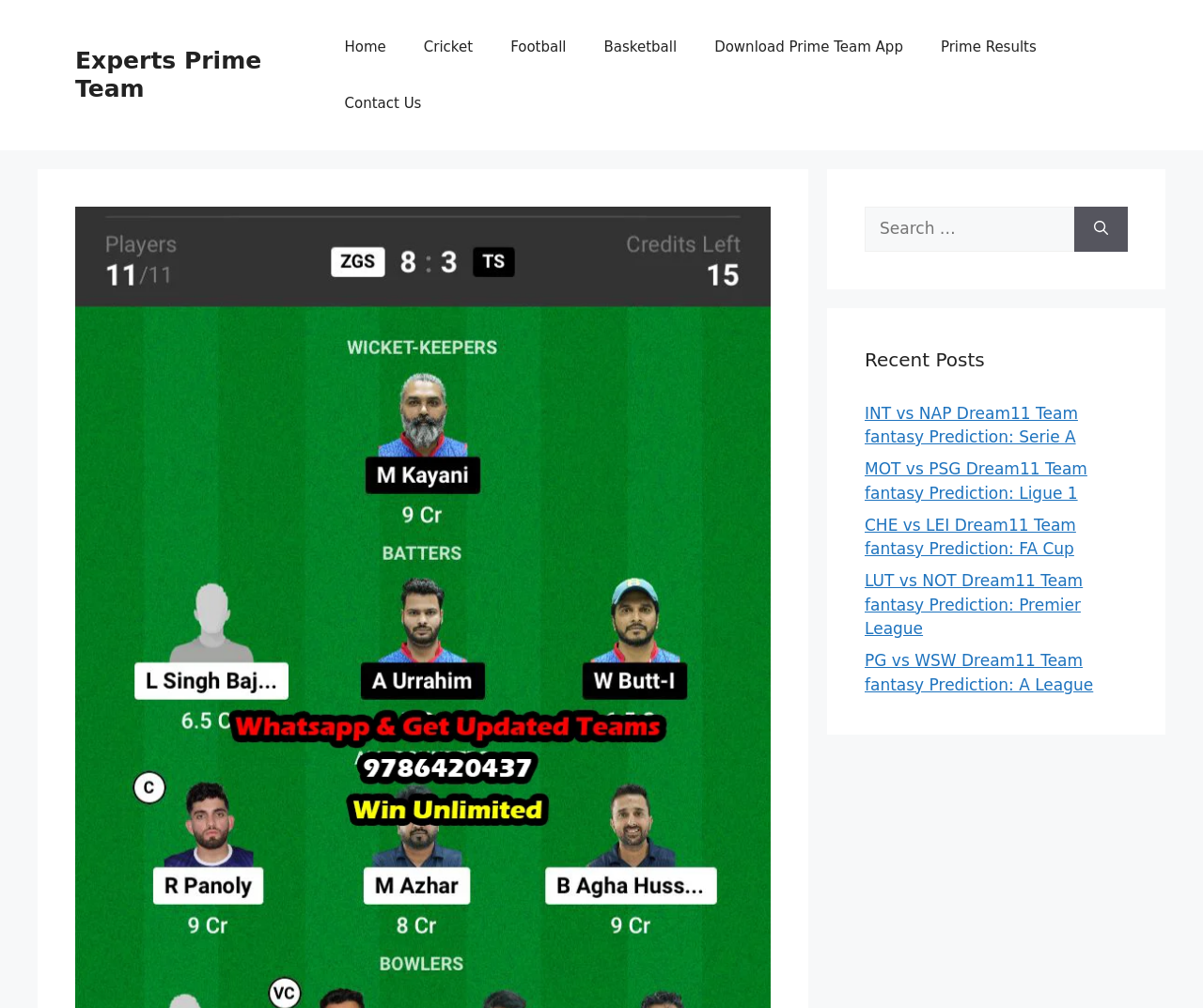Locate the bounding box of the UI element defined by this description: "Experts Prime Team". The coordinates should be given as four float numbers between 0 and 1, formatted as [left, top, right, bottom].

[0.062, 0.047, 0.217, 0.102]